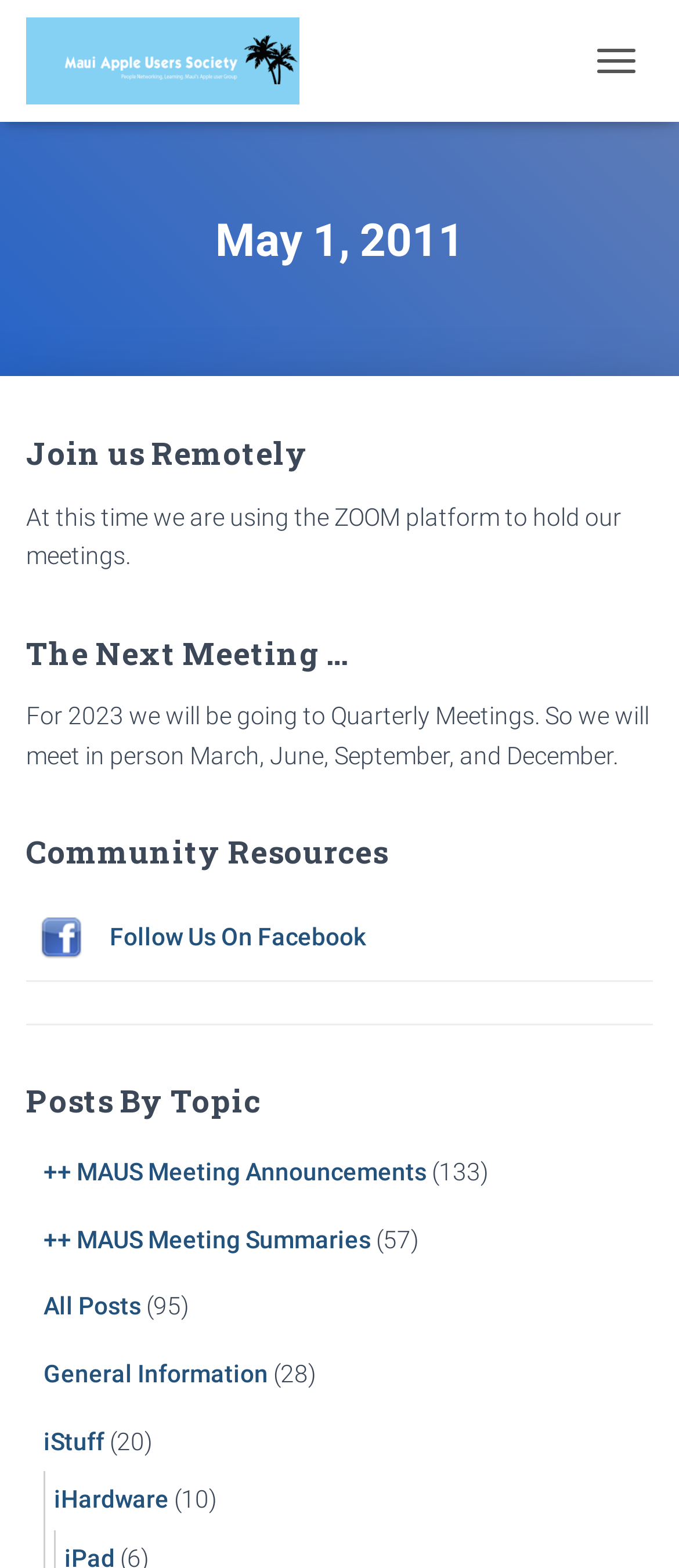Please study the image and answer the question comprehensively:
How often will the meetings be held in 2023?

The webpage states that 'For 2023 we will be going to Quarterly Meetings.' This implies that the meetings will be held four times a year, once every quarter.